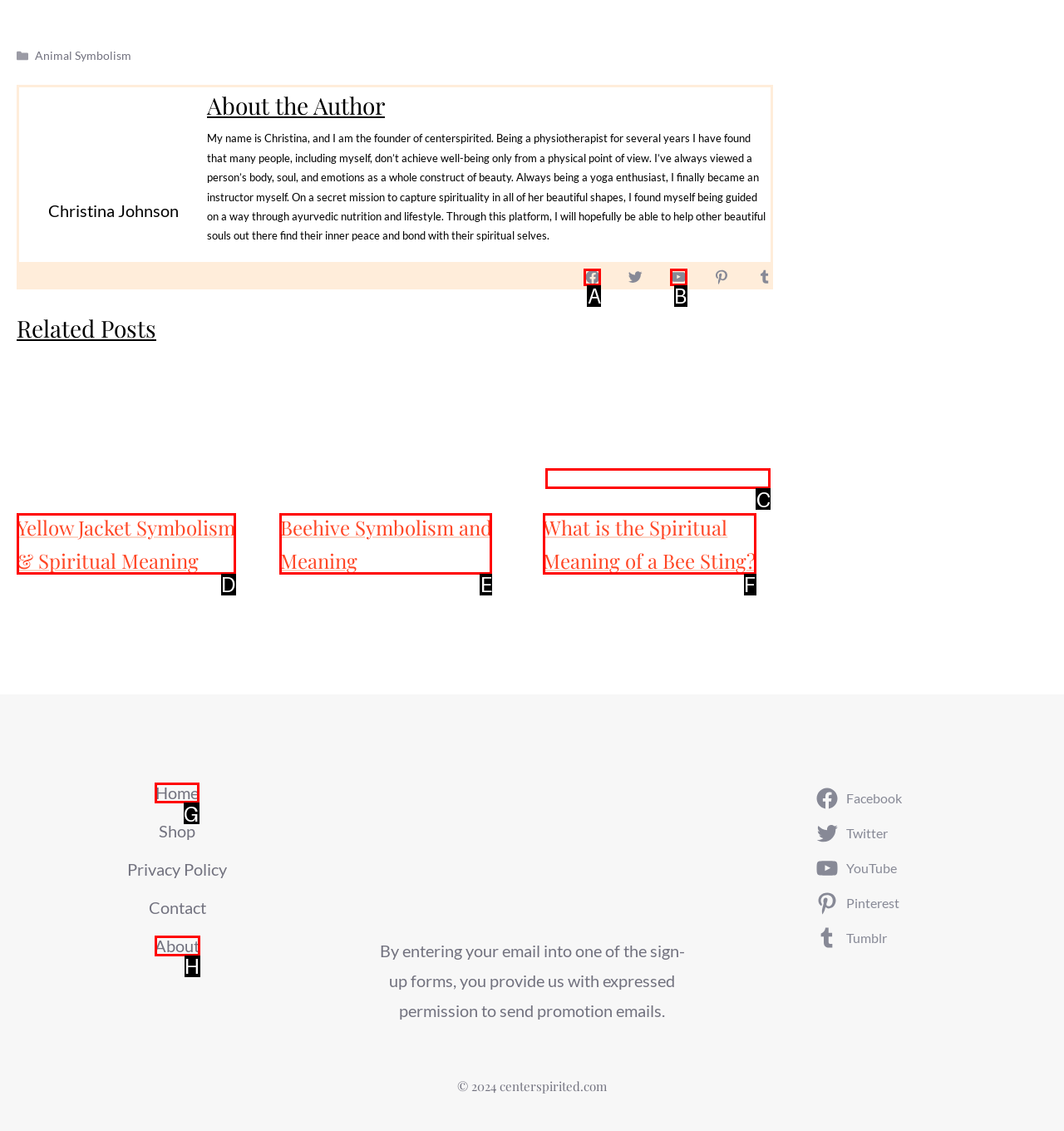Identify which HTML element to click to fulfill the following task: Go to the 'Home' page. Provide your response using the letter of the correct choice.

G